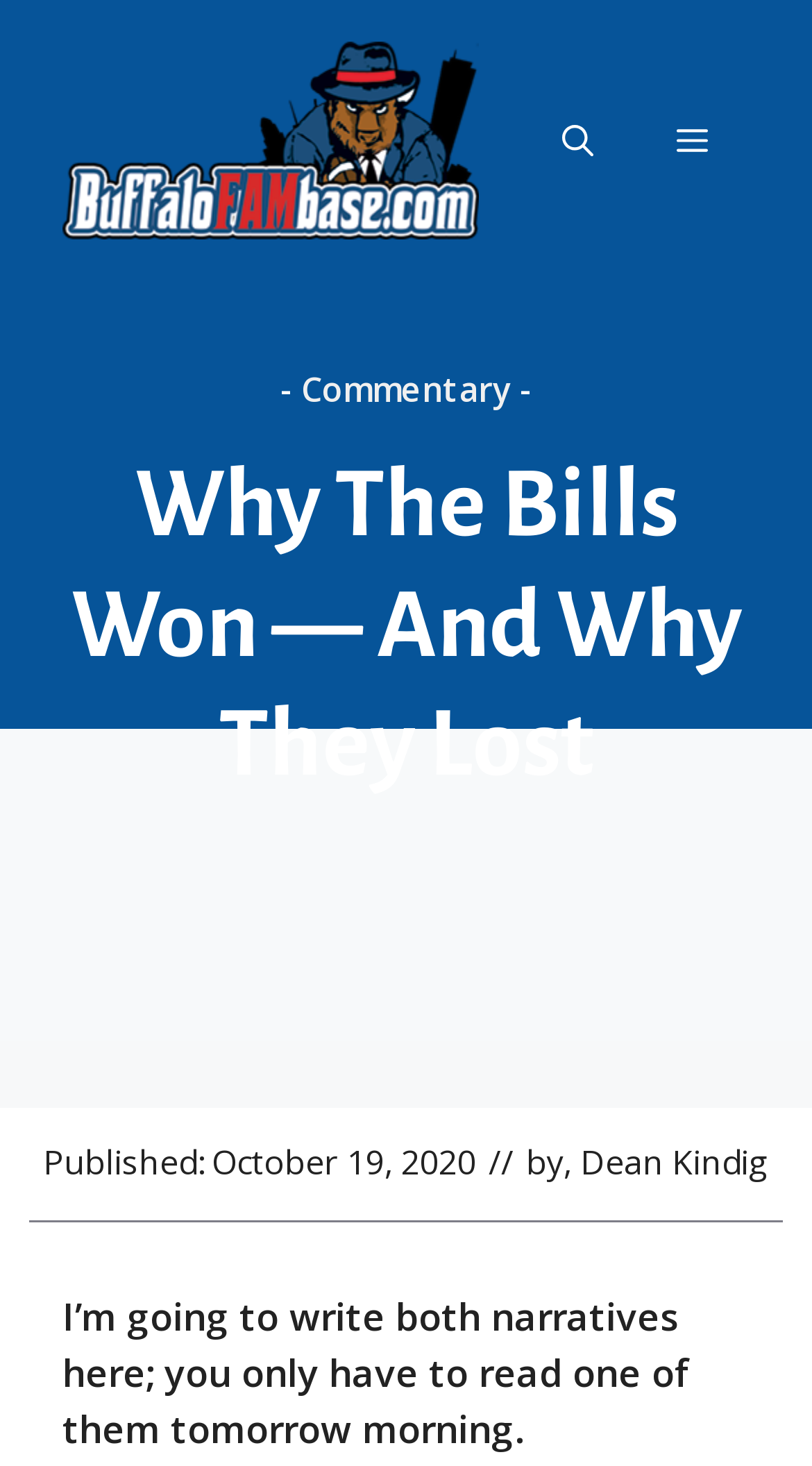Locate the UI element that matches the description Add it to a collection in the webpage screenshot. Return the bounding box coordinates in the format (top-left x, top-left y, bottom-right x, bottom-right y), with values ranging from 0 to 1.

None